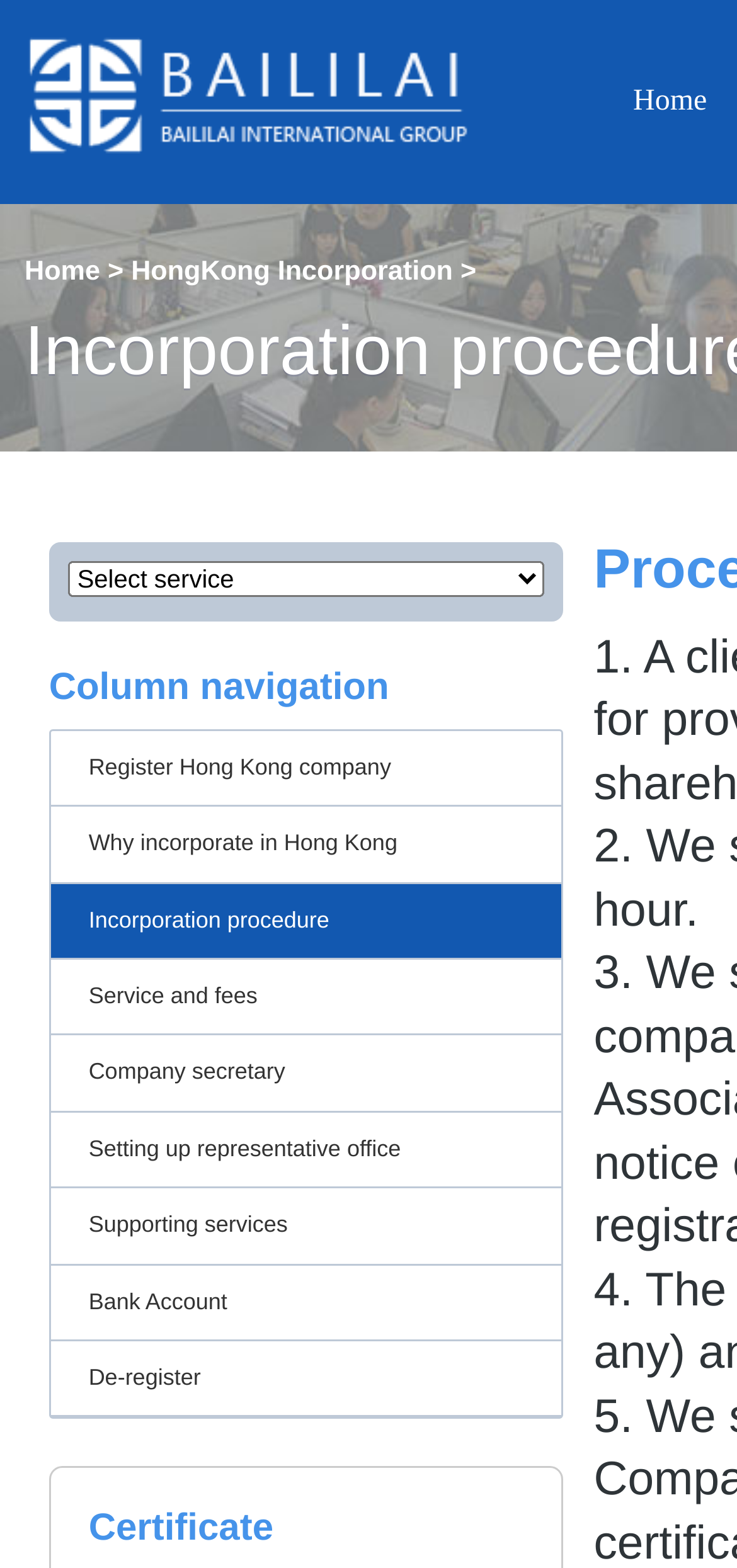Please provide the bounding box coordinates for the UI element as described: "Company secretary". The coordinates must be four floats between 0 and 1, represented as [left, top, right, bottom].

[0.069, 0.661, 0.761, 0.709]